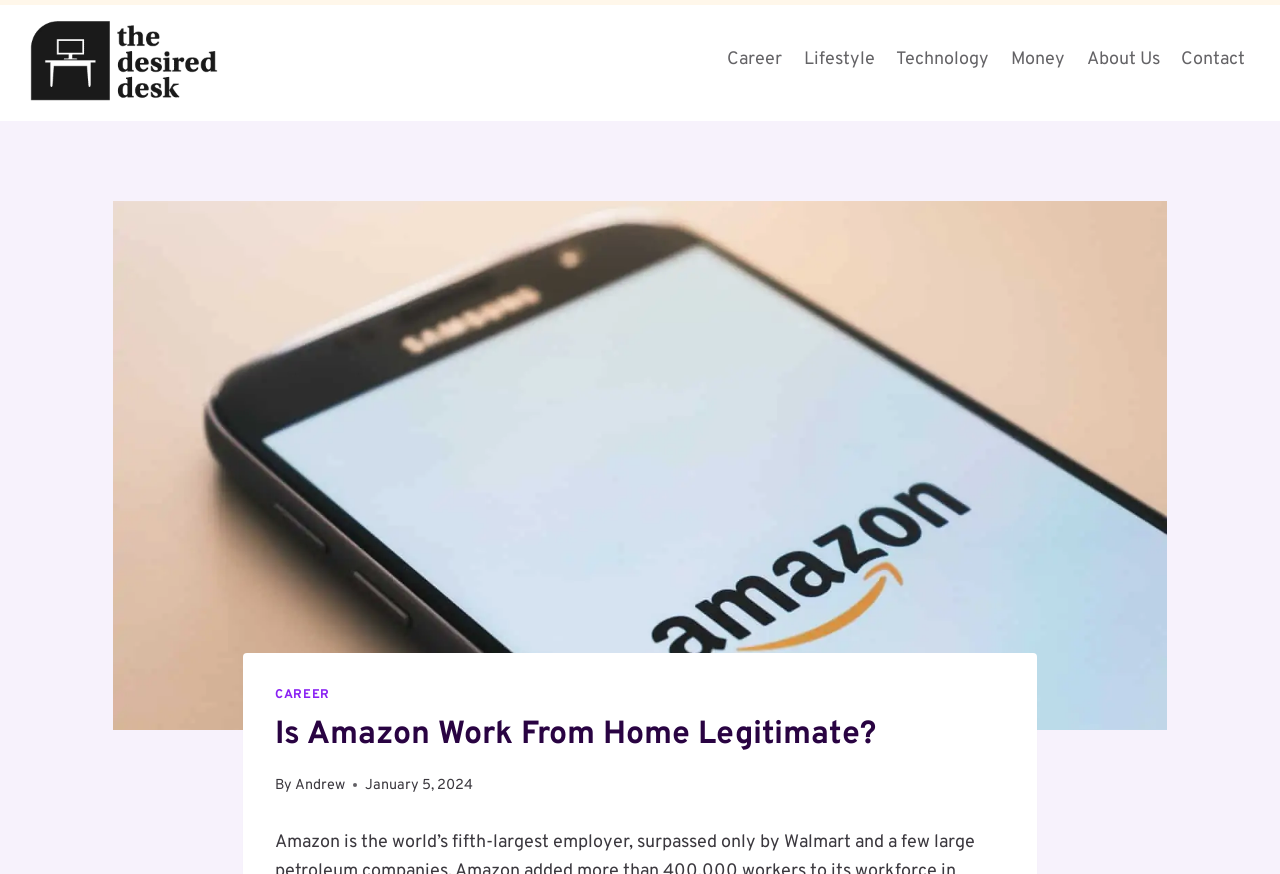What categories are available in the primary navigation?
Please utilize the information in the image to give a detailed response to the question.

I found the primary navigation section by looking at the navigation element with the description 'Primary Navigation'. Within this section, I found six link elements with the text 'Career', 'Lifestyle', 'Technology', 'Money', 'About Us', and 'Contact', which are likely the categories available in the primary navigation.